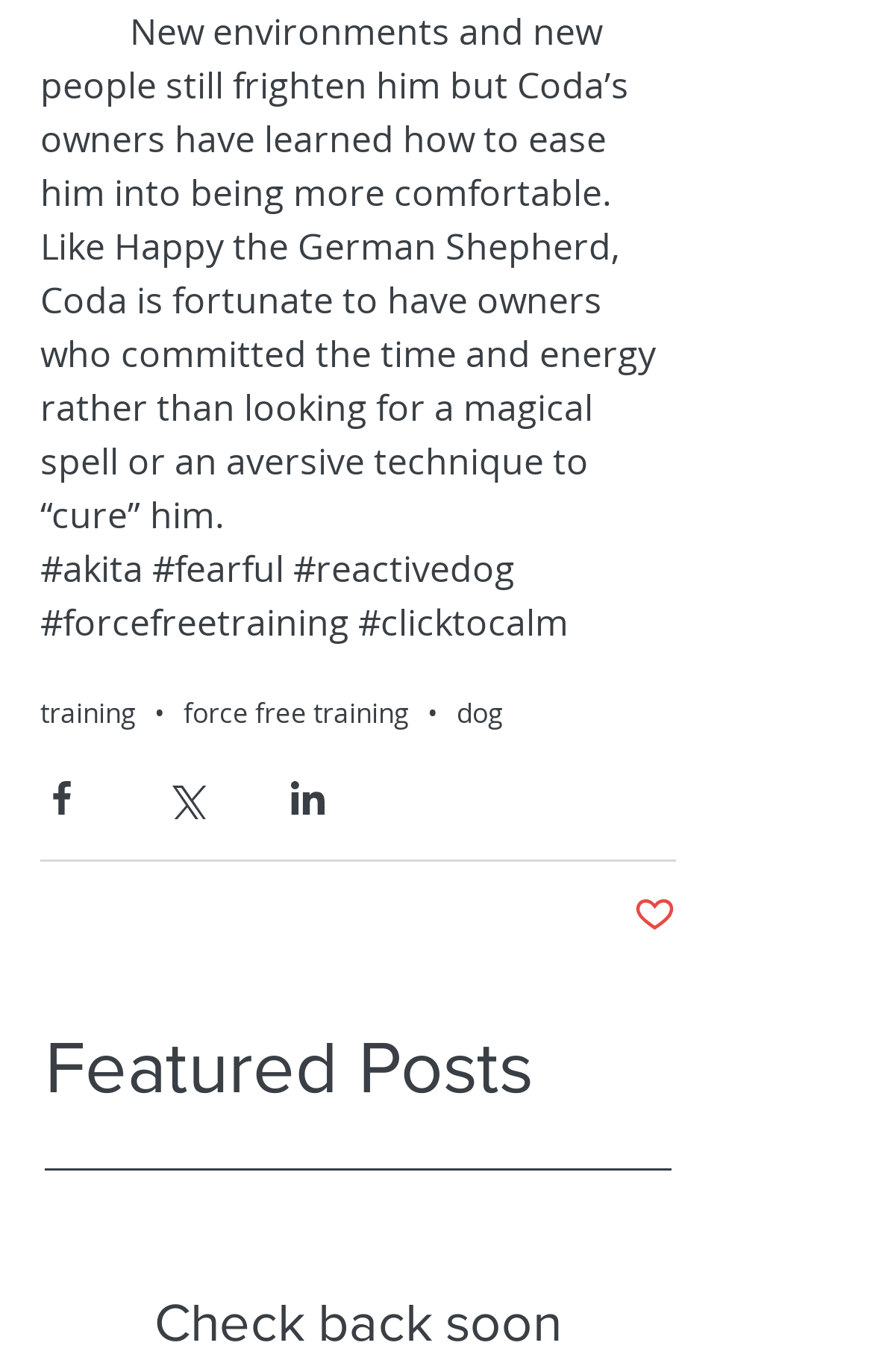Show the bounding box coordinates of the element that should be clicked to complete the task: "Share the post via Facebook".

[0.046, 0.567, 0.095, 0.598]